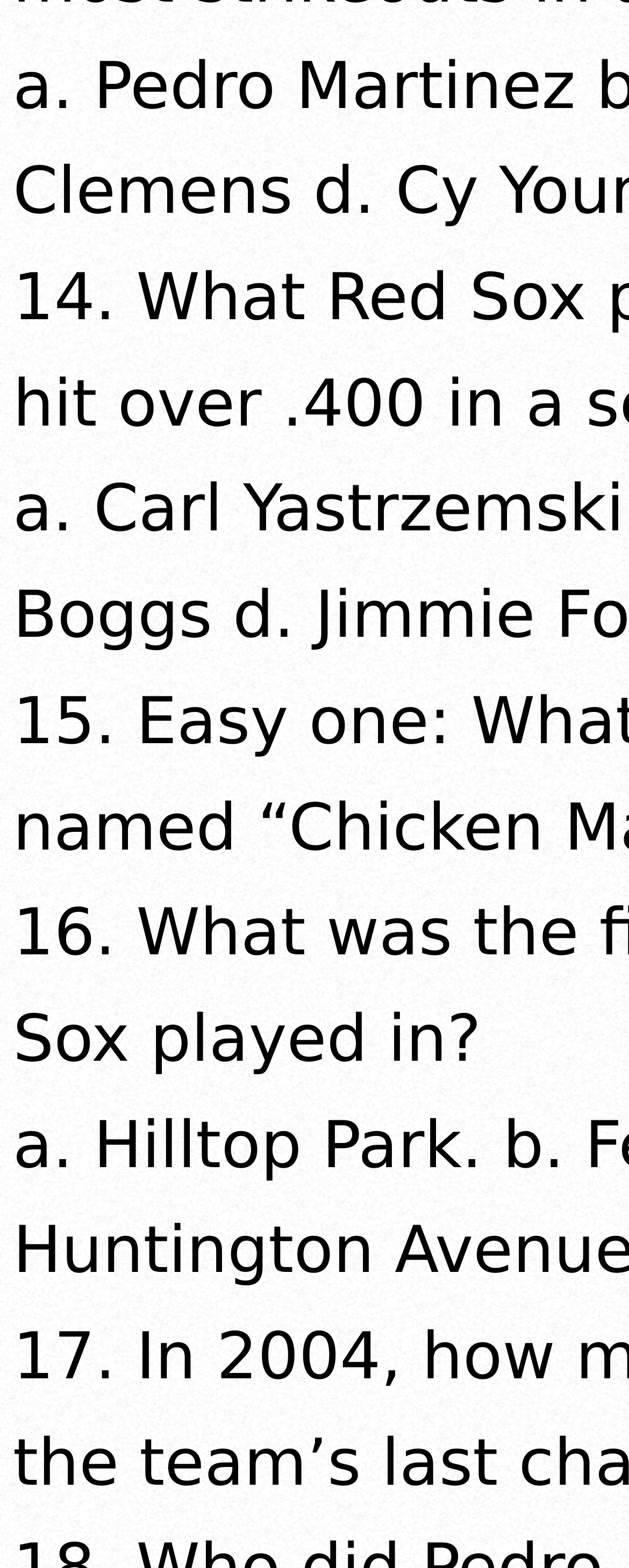Identify the bounding box for the element characterized by the following description: "John Holway".

[0.179, 0.616, 0.889, 0.633]